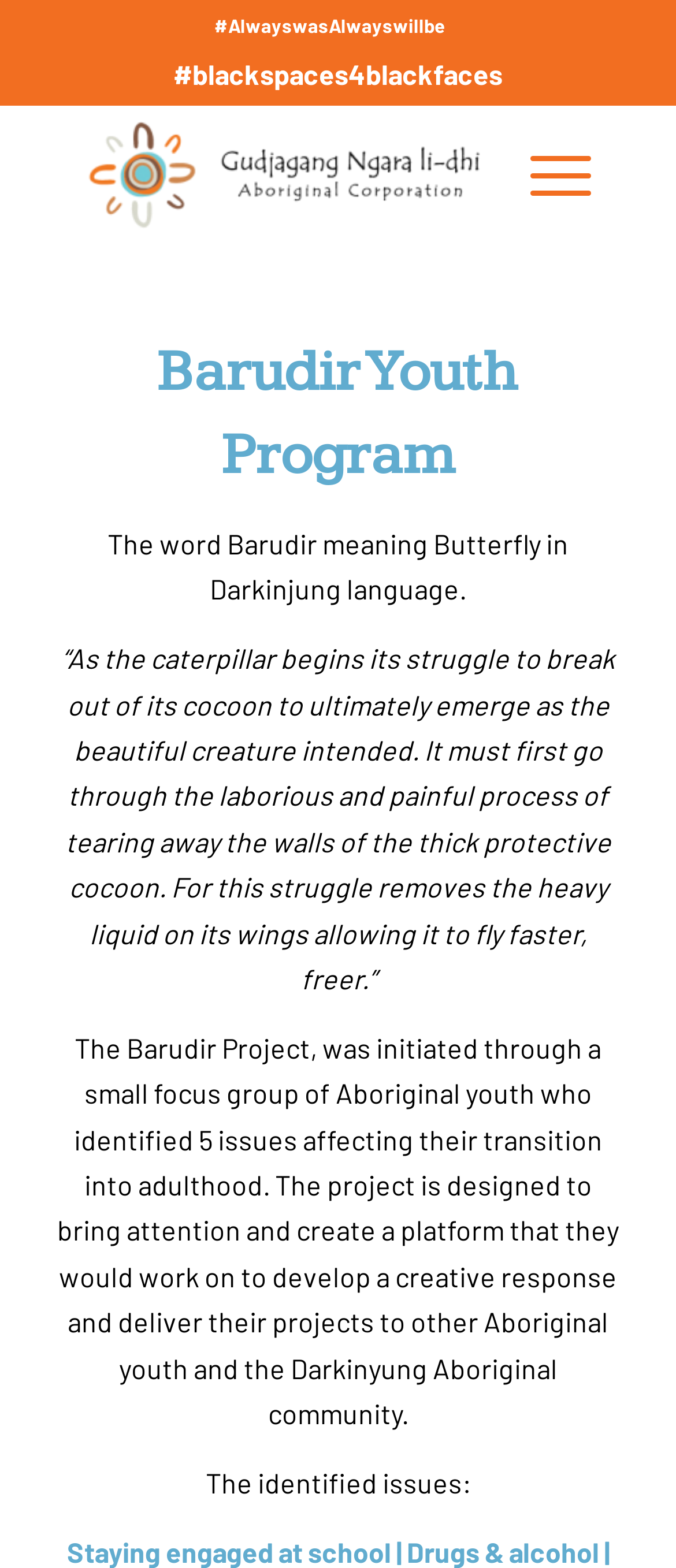Examine the image carefully and respond to the question with a detailed answer: 
What is the meaning of Barudir?

Based on the webpage content, specifically the StaticText element with the text 'The word Barudir meaning Butterfly in Darkinjung language.', we can infer that Barudir means Butterfly in the Darkinjung language.